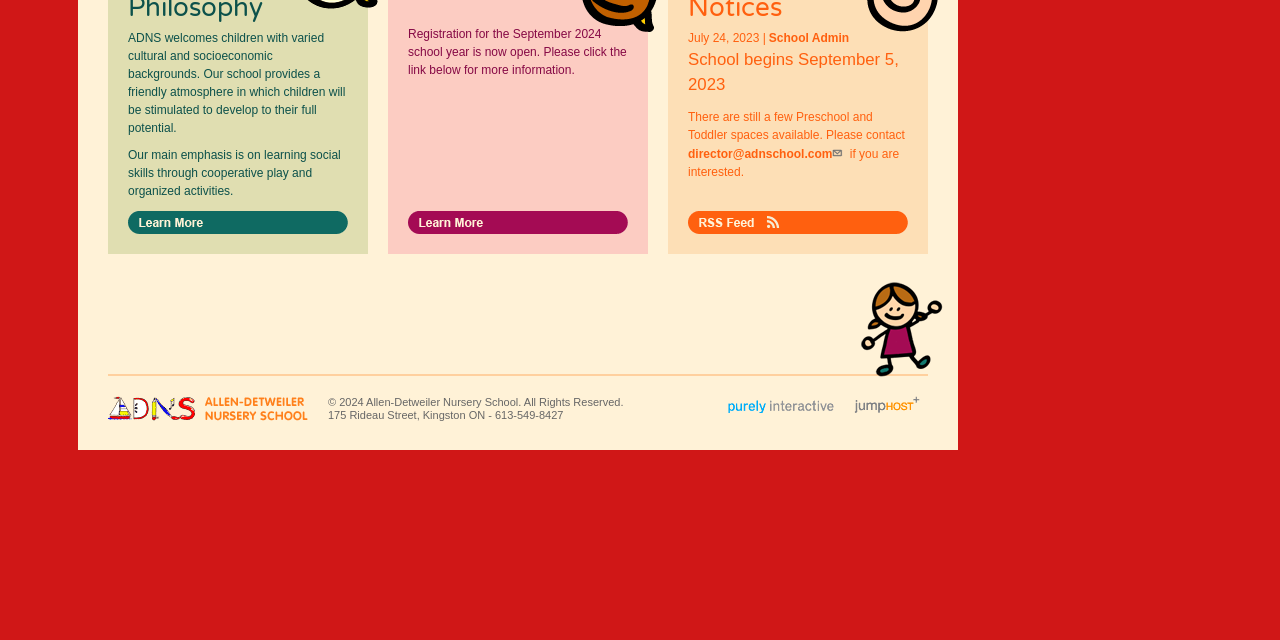Extract the bounding box coordinates of the UI element described by: "School Admin". The coordinates should include four float numbers ranging from 0 to 1, e.g., [left, top, right, bottom].

[0.601, 0.049, 0.663, 0.071]